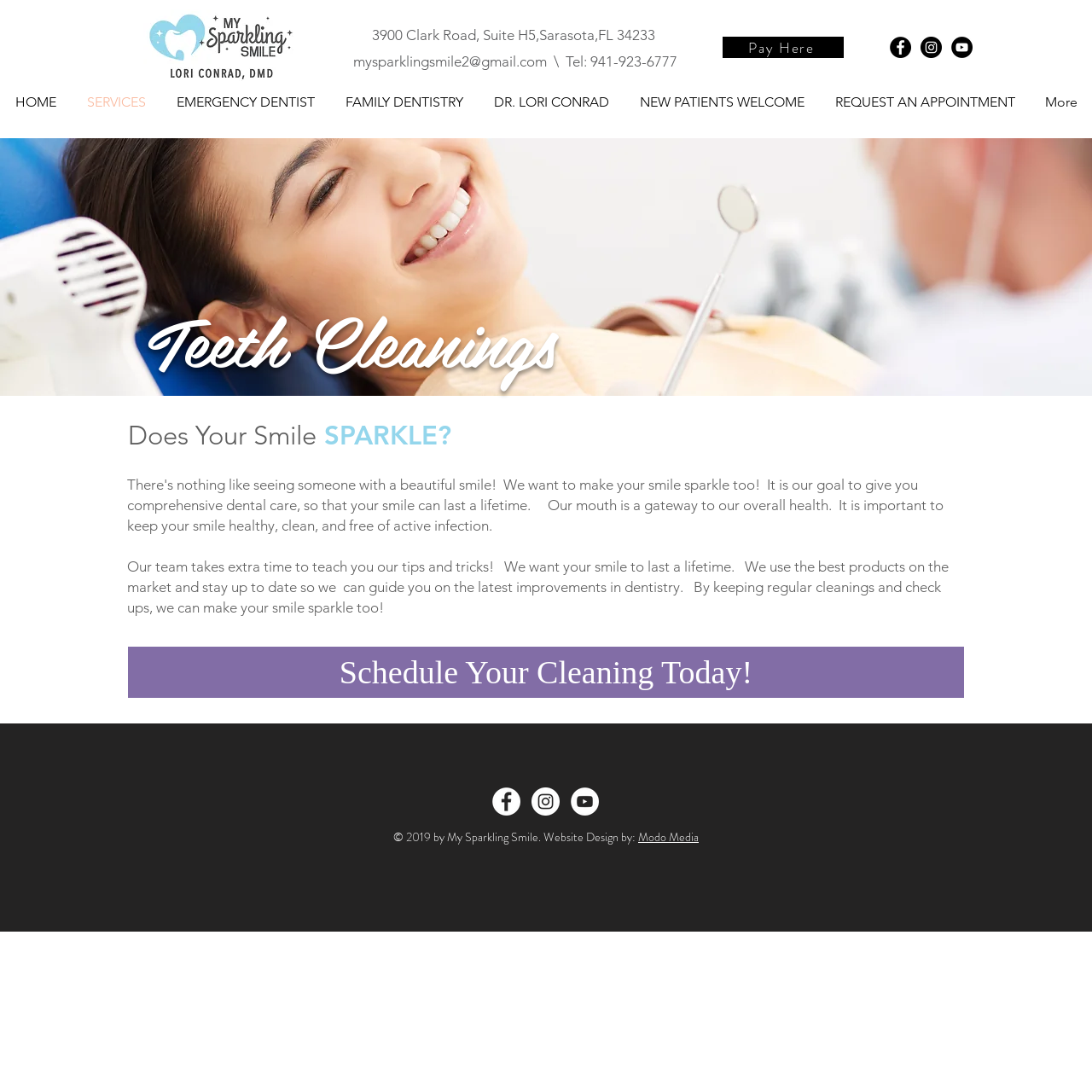Please locate the bounding box coordinates of the element's region that needs to be clicked to follow the instruction: "Pay your bill online". The bounding box coordinates should be provided as four float numbers between 0 and 1, i.e., [left, top, right, bottom].

[0.662, 0.034, 0.773, 0.053]